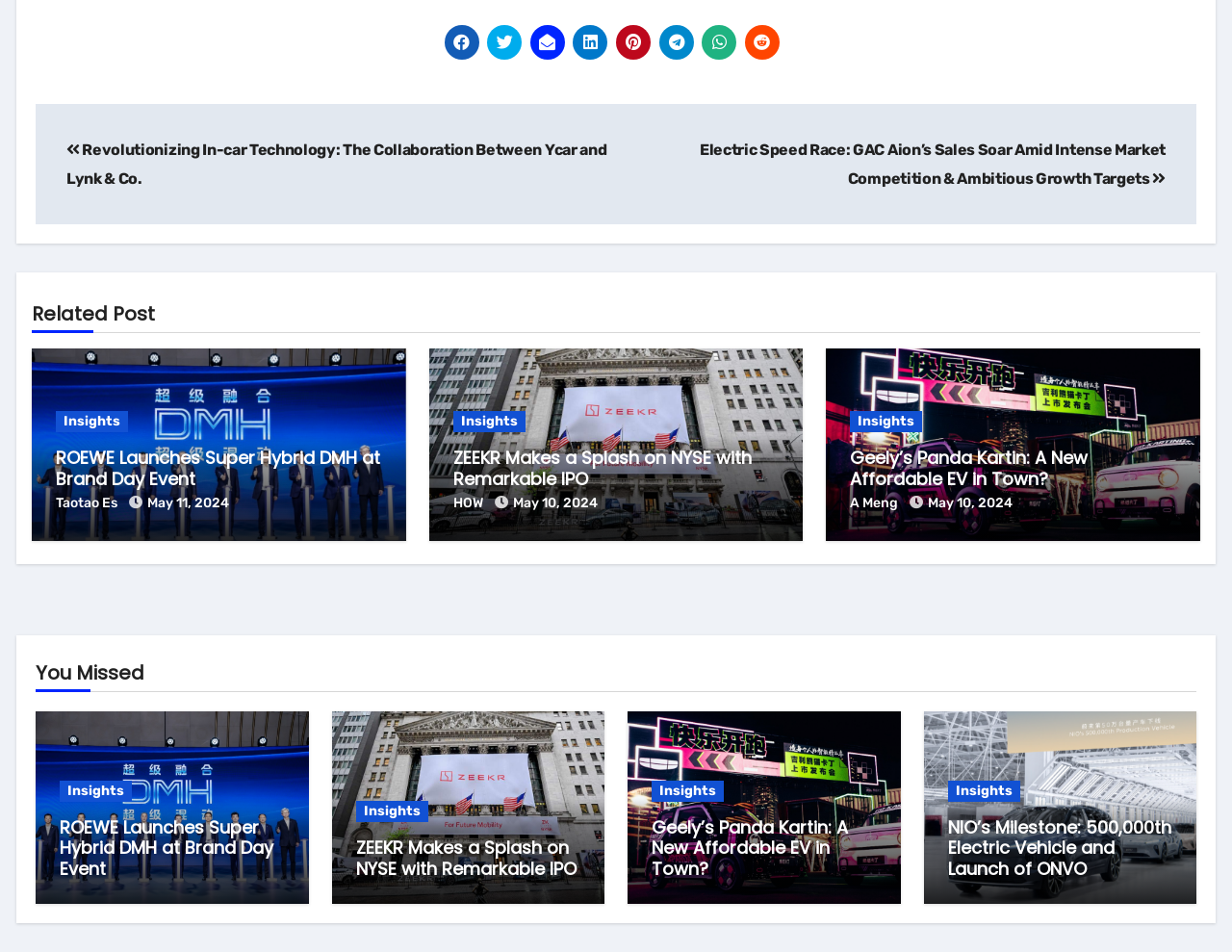Please identify the bounding box coordinates of the element I should click to complete this instruction: 'Read the news 'ROEWE Launches Super Hybrid DMH at Brand Day Event''. The coordinates should be given as four float numbers between 0 and 1, like this: [left, top, right, bottom].

[0.045, 0.47, 0.31, 0.514]